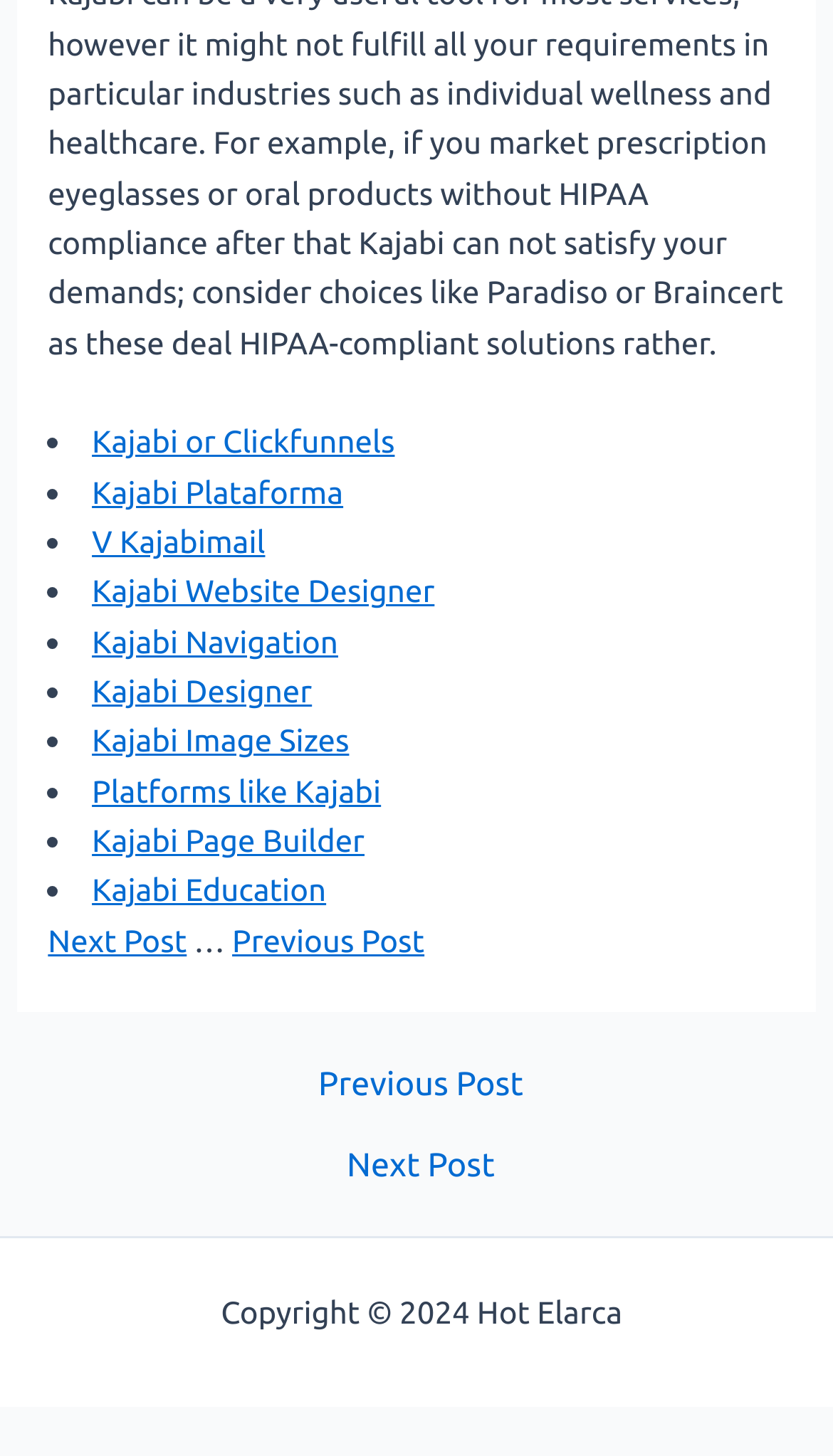How many links are in the list?
Please provide a single word or phrase as your answer based on the image.

14